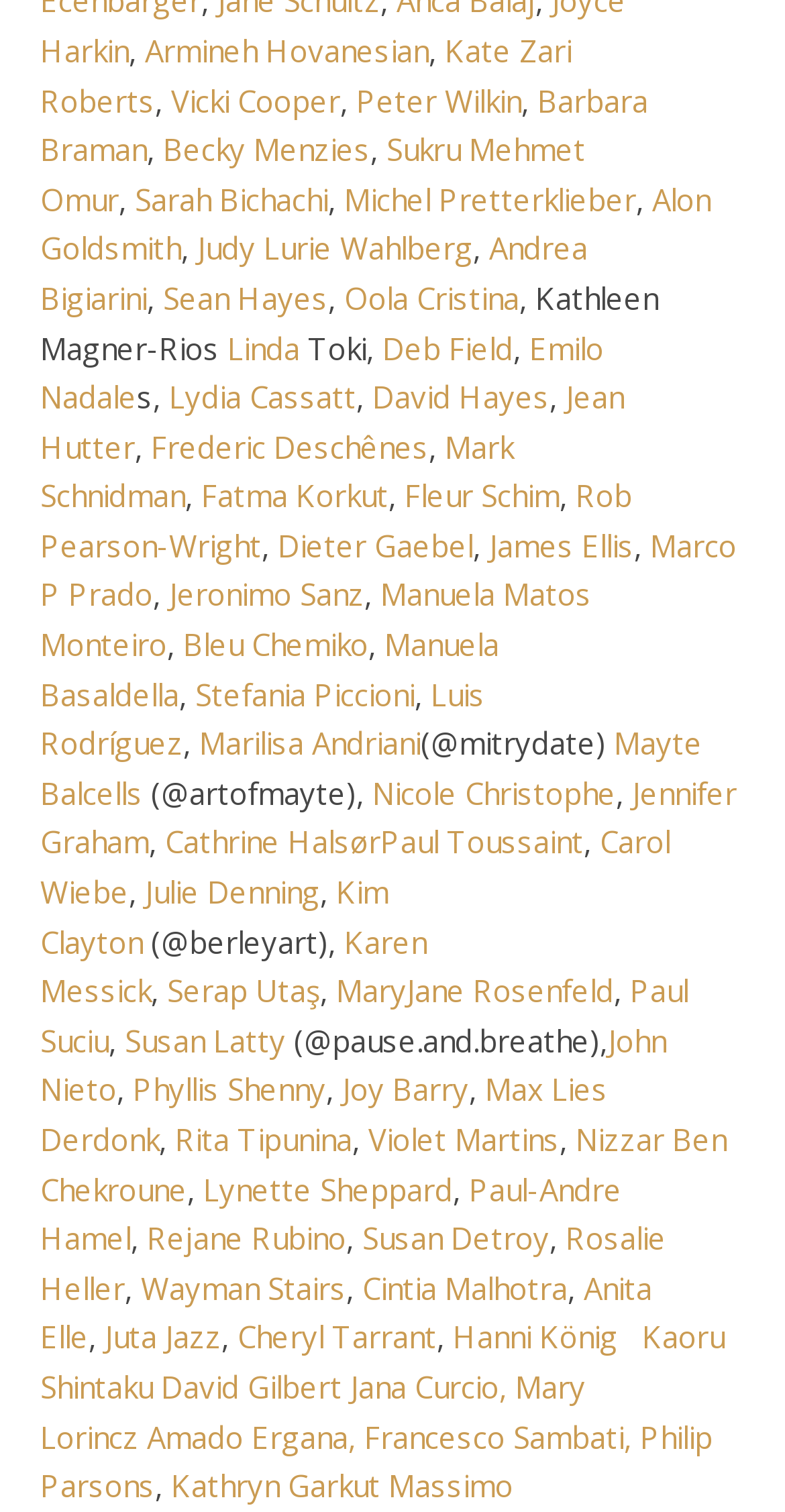Are the names listed in alphabetical order?
Provide a short answer using one word or a brief phrase based on the image.

No